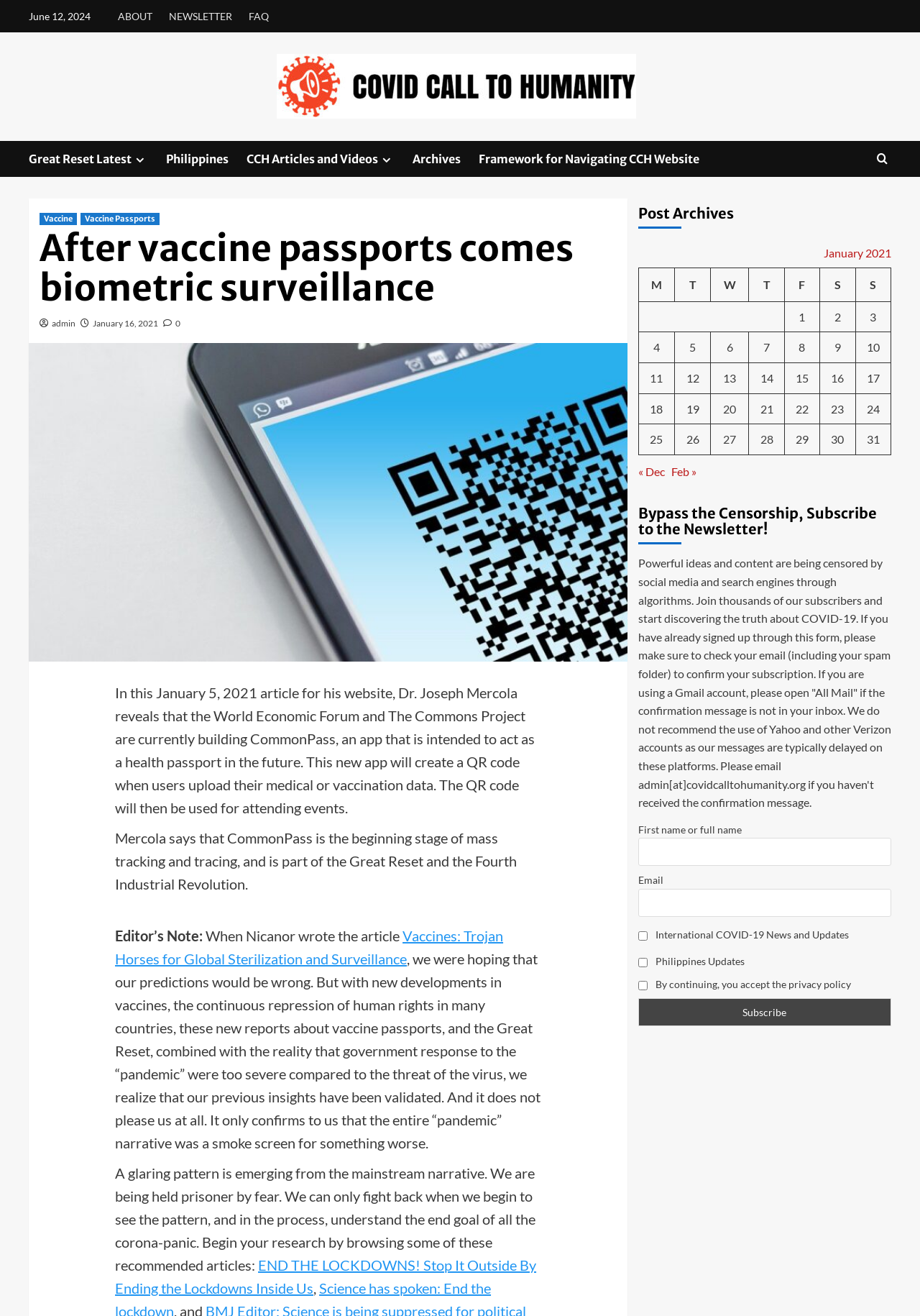Using the webpage screenshot, locate the HTML element that fits the following description and provide its bounding box: "parent_node: Email name="ne"".

[0.693, 0.676, 0.969, 0.697]